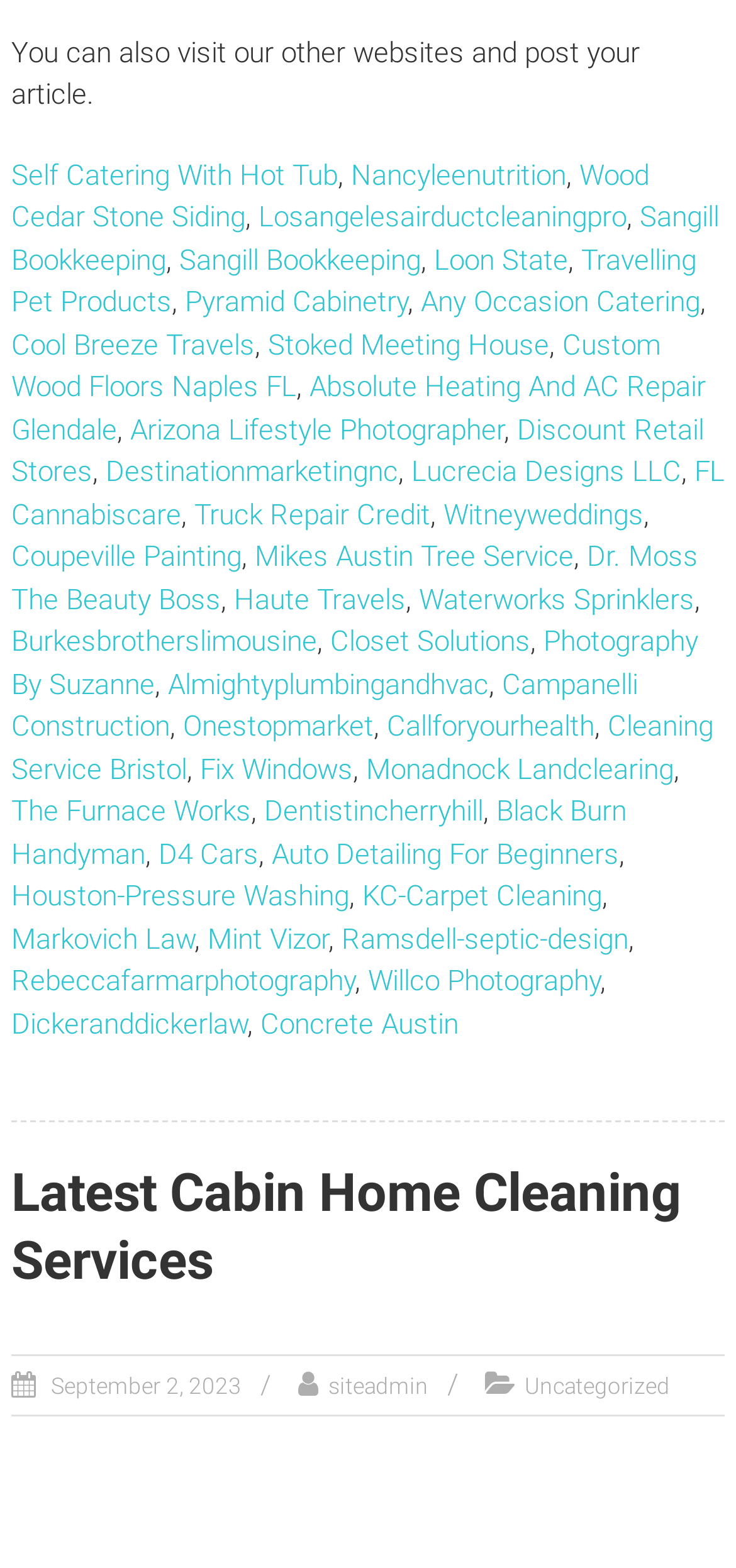Ascertain the bounding box coordinates for the UI element detailed here: "September 2, 2023September 2, 2023". The coordinates should be provided as [left, top, right, bottom] with each value being a float between 0 and 1.

[0.061, 0.875, 0.328, 0.892]